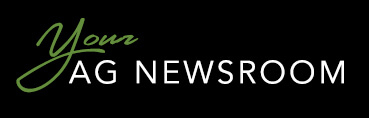Explain the image with as much detail as possible.

The image features the logo of "Your Ag Newsroom," presented against a simple black background. The logo emphasizes the agricultural news focus of the platform, with "Your" styled in a flowing green script font, conveying a sense of community and personalization. The phrase "AG NEWSROOM" is in bold, modern white lettering, highlighting the serious nature of the content presented. Together, the design elements suggest an accessible and reliable source of news and information for agricultural stakeholders.